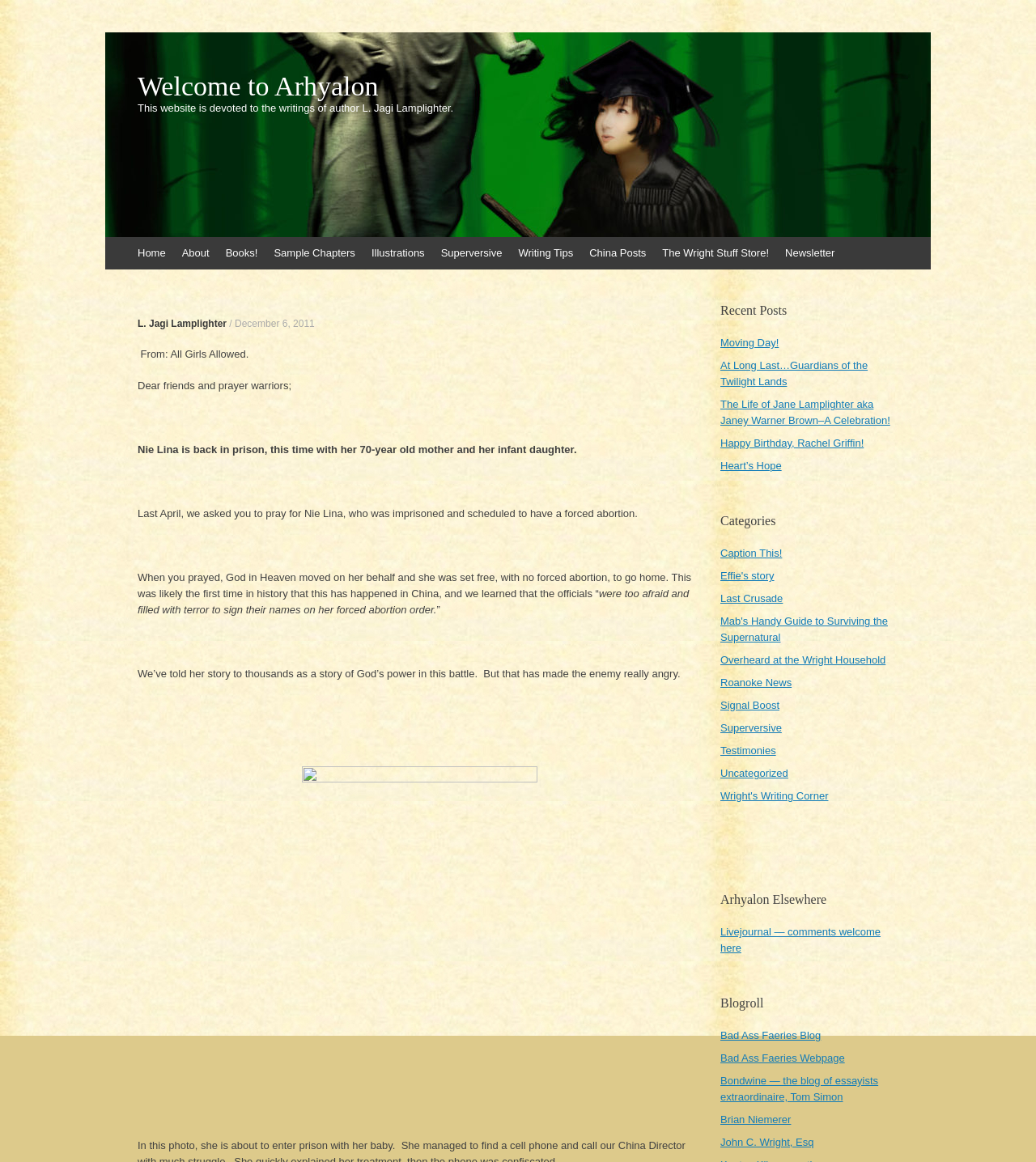Describe the webpage in detail, including text, images, and layout.

The webpage is a personal blog or website dedicated to the writings of author L. Jagi Lamplighter. At the top, there is a heading that reads "Welcome to Arhyalon" with a link to the same title. Below this, there is a brief description of the website's purpose.

On the top-left side, there is a navigation menu with links to various sections of the website, including "Home", "About", "Books!", "Sample Chapters", "Illustrations", "Superversive", "Writing Tips", "China Posts", "The Wright Stuff Store!", and "Newsletter".

The main content of the webpage is divided into several sections. The first section appears to be a blog post or article with a title that is not explicitly stated. The text describes a story about a woman named Nie Lina who was imprisoned and scheduled to have a forced abortion, but was set free due to prayer and God's intervention. The story is told in several paragraphs, with some quotes and emphasis added.

Below this section, there is a heading that reads "Recent Posts" with links to several blog posts, including "Moving Day!", "At Long Last…Guardians of the Twilight Lands", and others.

To the right of the "Recent Posts" section, there is a heading that reads "Categories" with links to various categories, including "Caption This!", "Effie's story", "Last Crusade", and others.

Further down the page, there is a heading that reads "Arhyalon Elsewhere" with links to the website's presence on other platforms, such as Livejournal. Finally, there is a heading that reads "Blogroll" with links to other websites and blogs, including "Bad Ass Faeries Blog" and "John C. Wright, Esq".